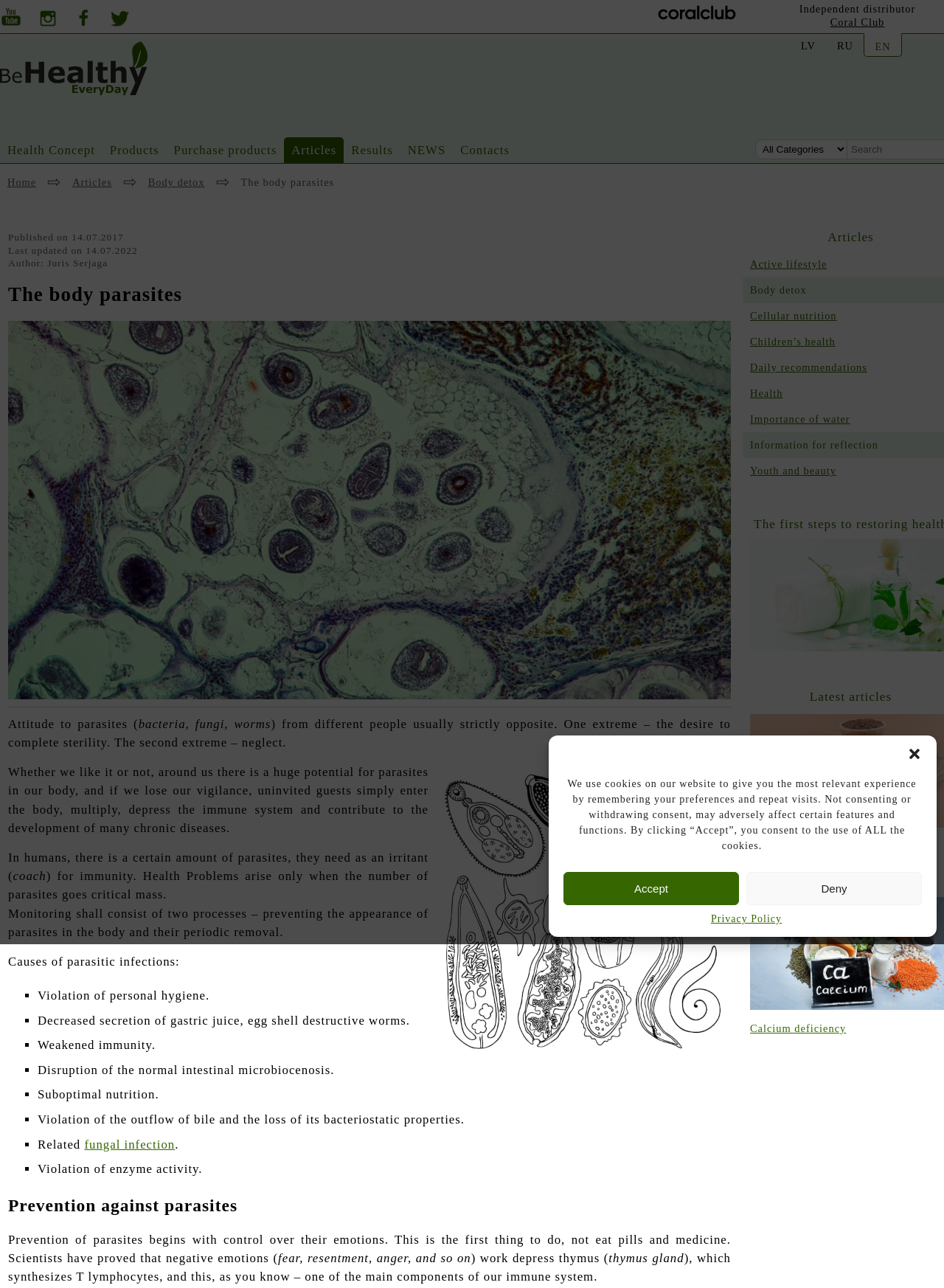Can you find and provide the title of the webpage?

The body parasites